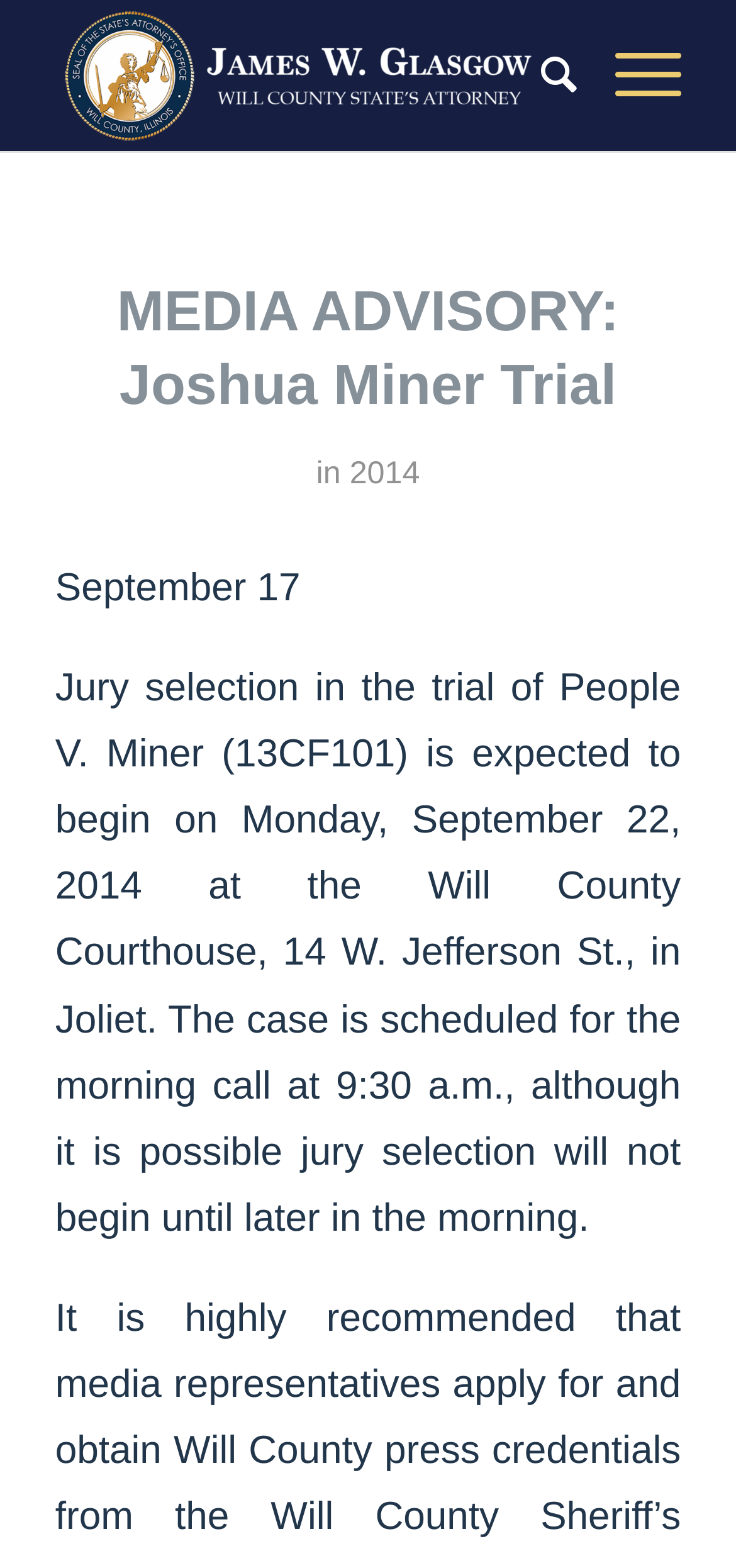Please locate and generate the primary heading on this webpage.

MEDIA ADVISORY: Joshua Miner Trial